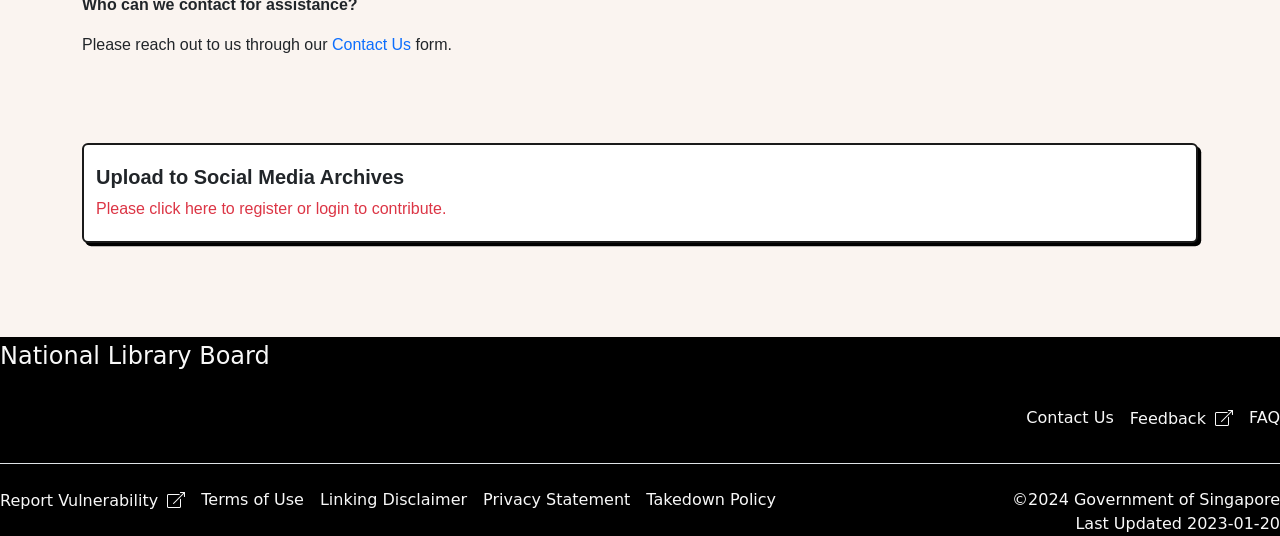Indicate the bounding box coordinates of the element that needs to be clicked to satisfy the following instruction: "Click Contact Us". The coordinates should be four float numbers between 0 and 1, i.e., [left, top, right, bottom].

[0.259, 0.068, 0.321, 0.099]